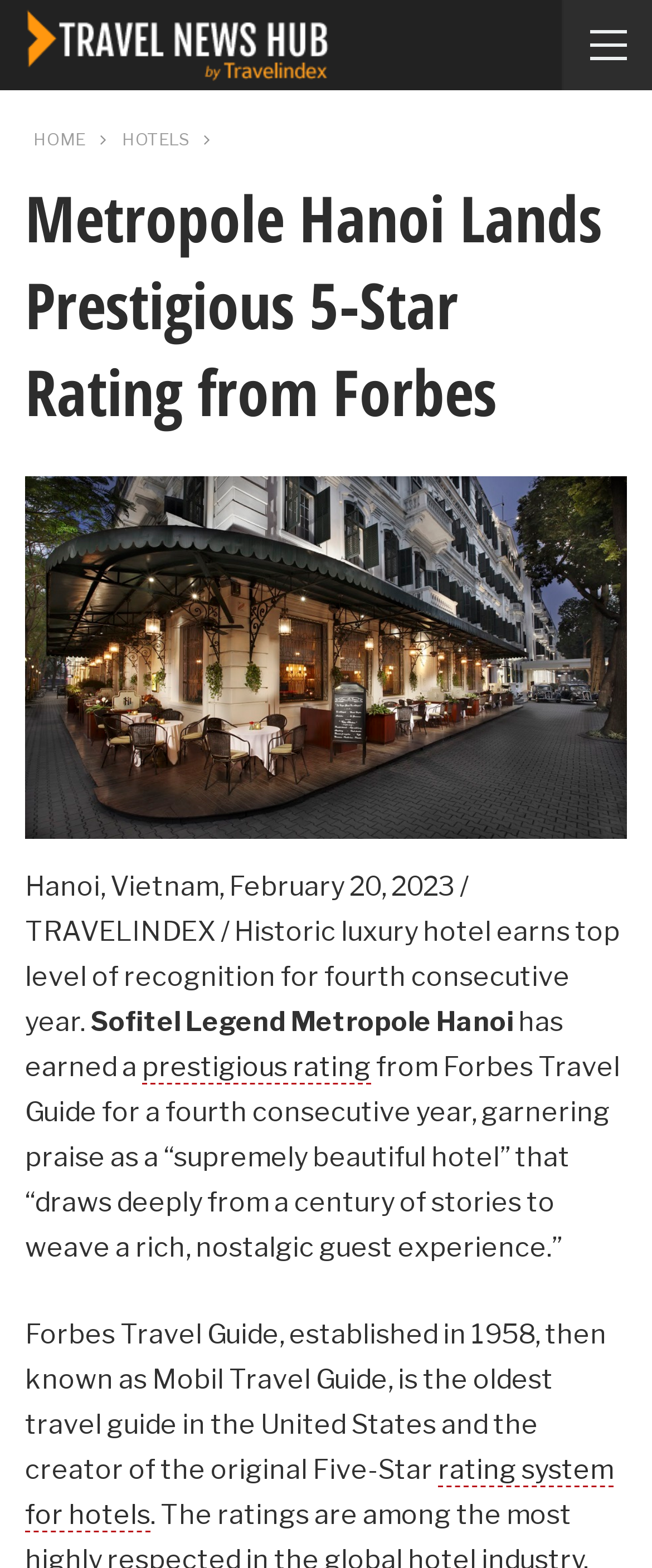Identify the main heading of the webpage and provide its text content.

Metropole Hanoi Lands Prestigious 5-Star Rating from Forbes